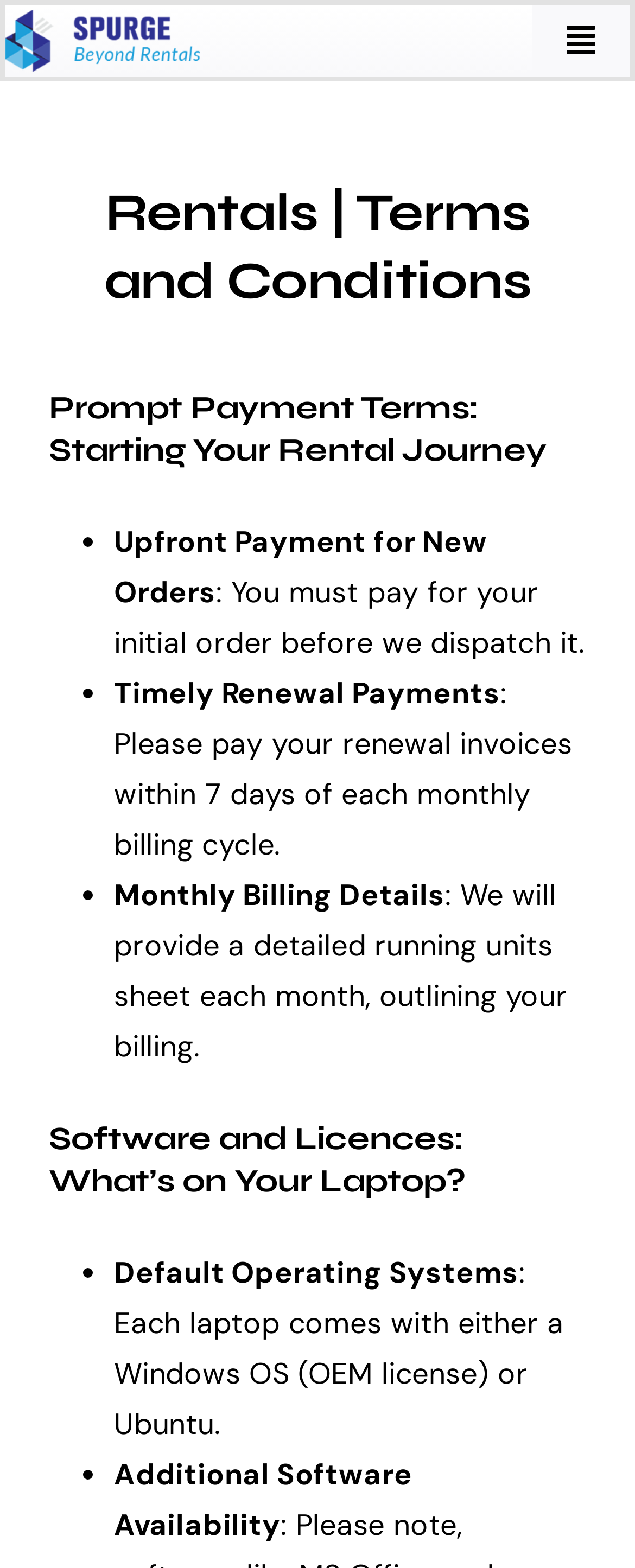Based on the description "Toggle Navigation", find the bounding box of the specified UI element.

[0.838, 0.003, 0.992, 0.049]